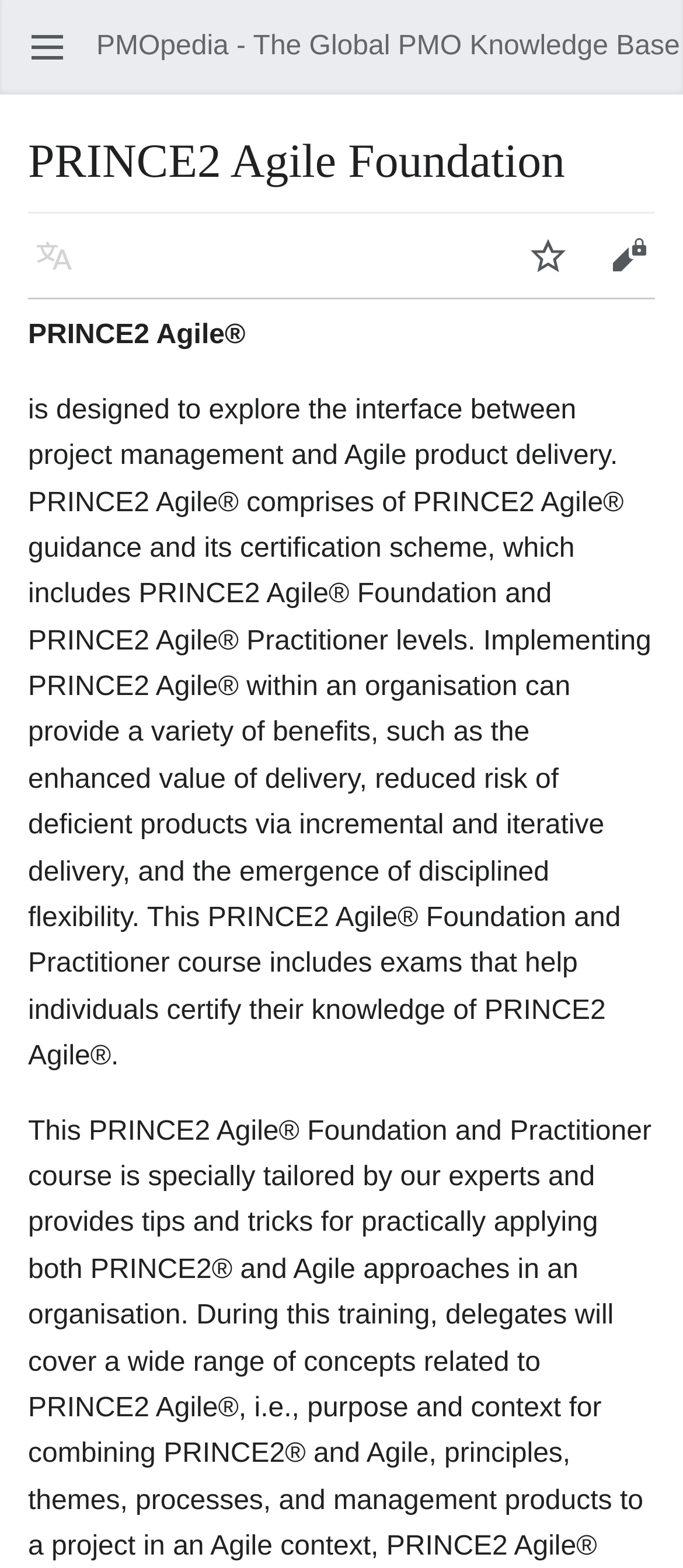Answer with a single word or phrase: 
What is the purpose of the PRINCE2 Agile Foundation and Practitioner course?

to help individuals certify their knowledge